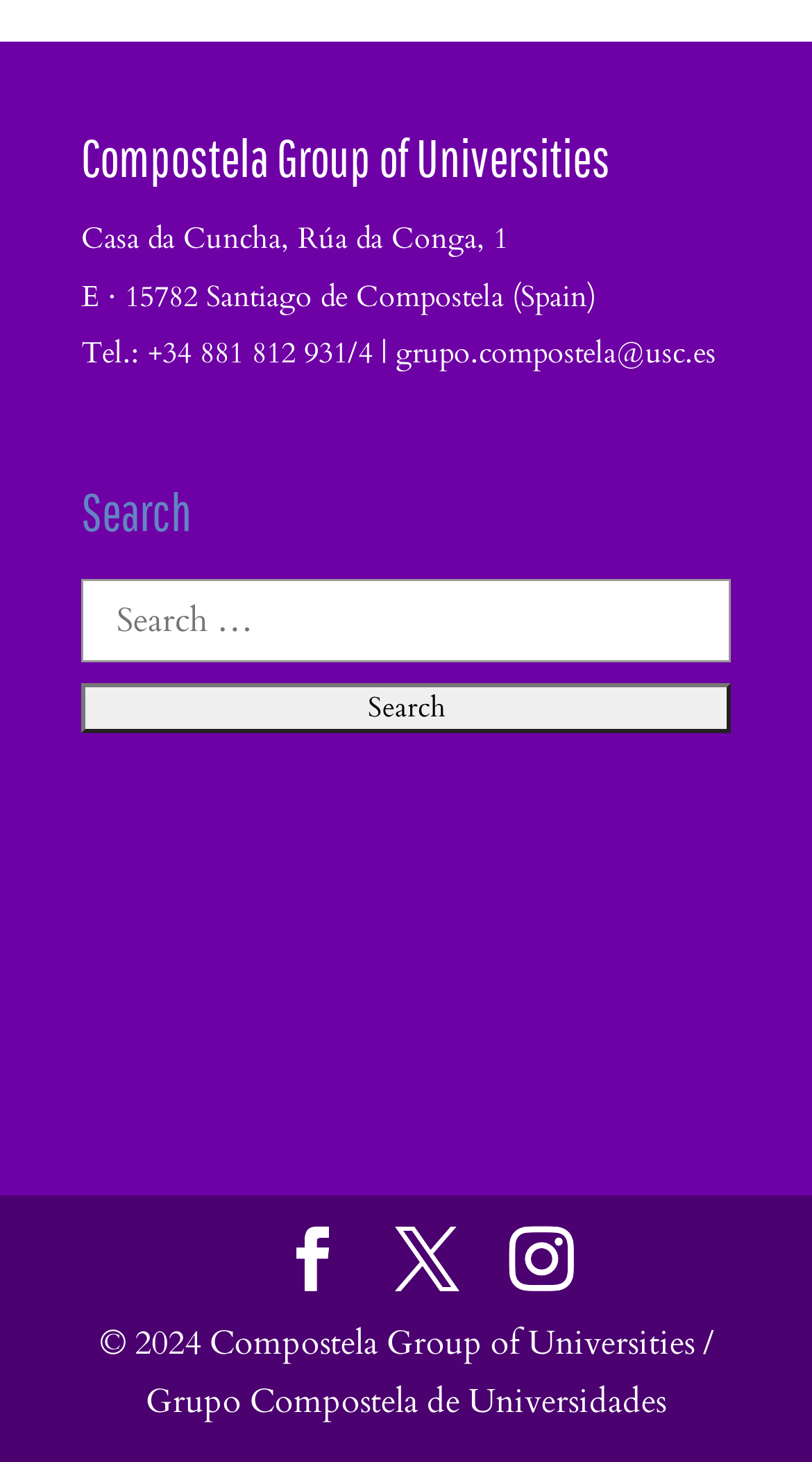What is the email address of Compostela Group of Universities?
Using the information from the image, give a concise answer in one word or a short phrase.

grupo.compostela@usc.es